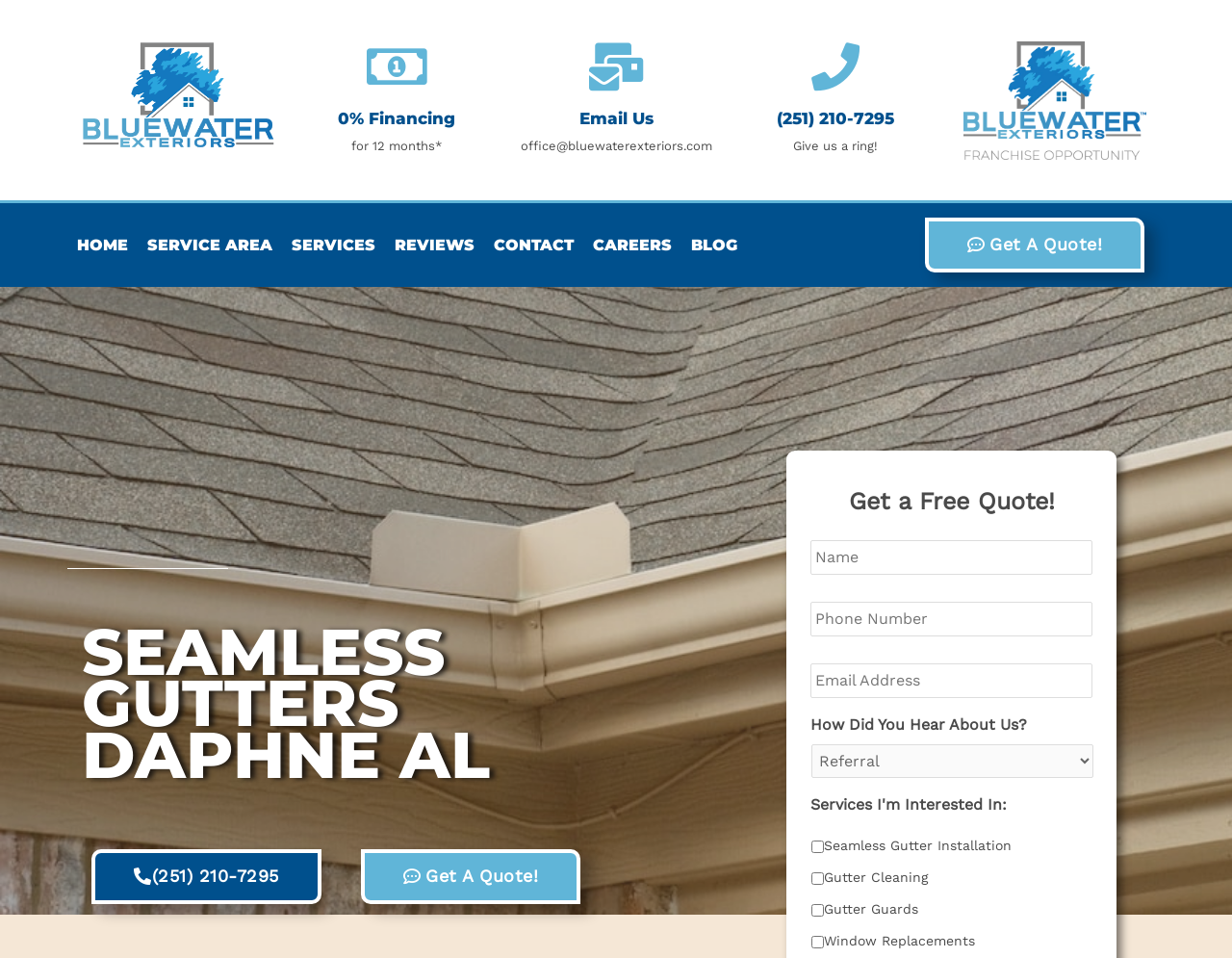Find the bounding box coordinates for the area that must be clicked to perform this action: "Click the 'HOME' link".

[0.055, 0.233, 0.112, 0.279]